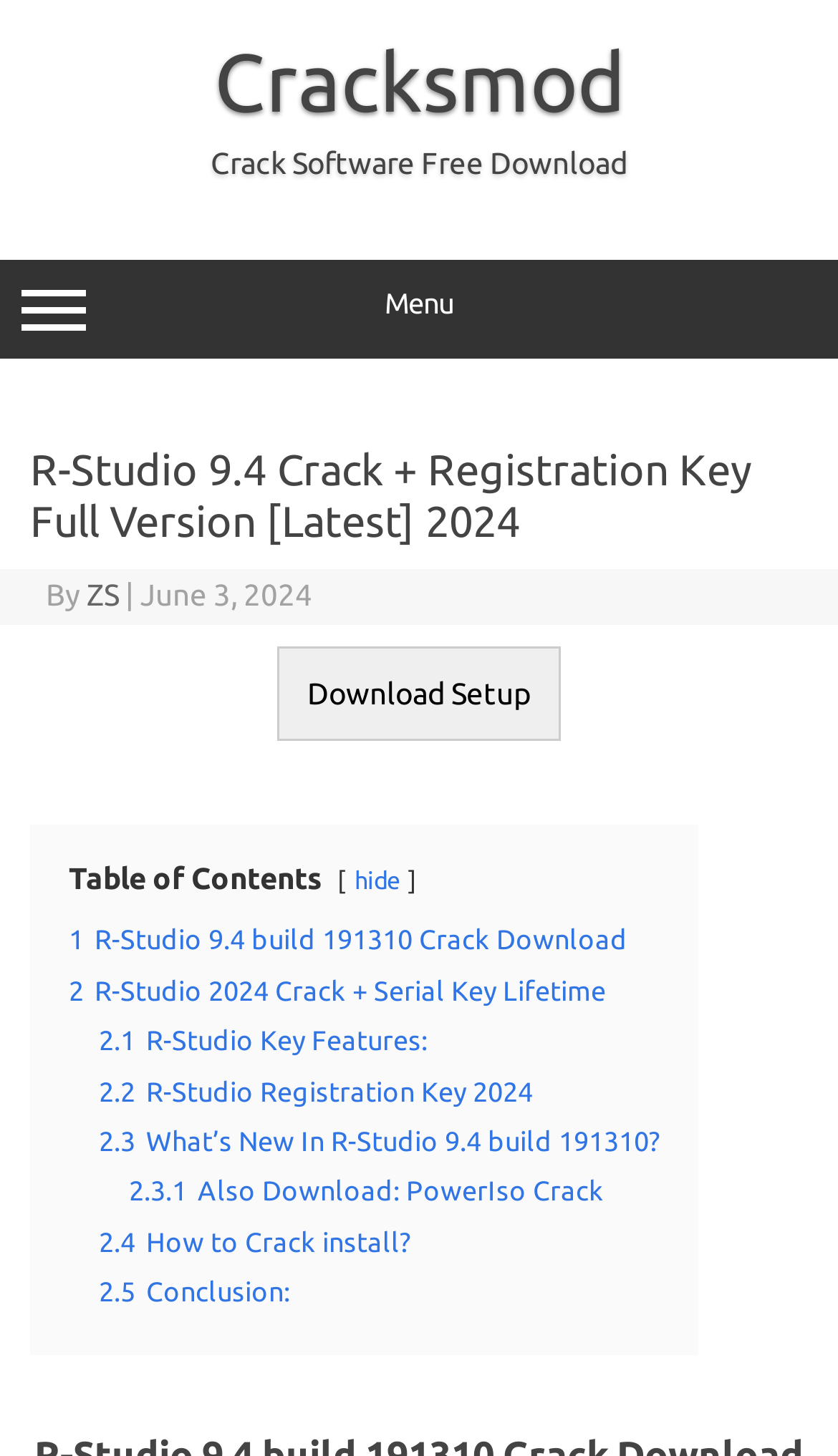What is the name of the software being discussed?
Please provide an in-depth and detailed response to the question.

The name of the software being discussed is R-Studio, which can be inferred from the heading 'R-Studio 9.4 Crack + Registration Key Full Version [Latest] 2024' and the overall content of the webpage.